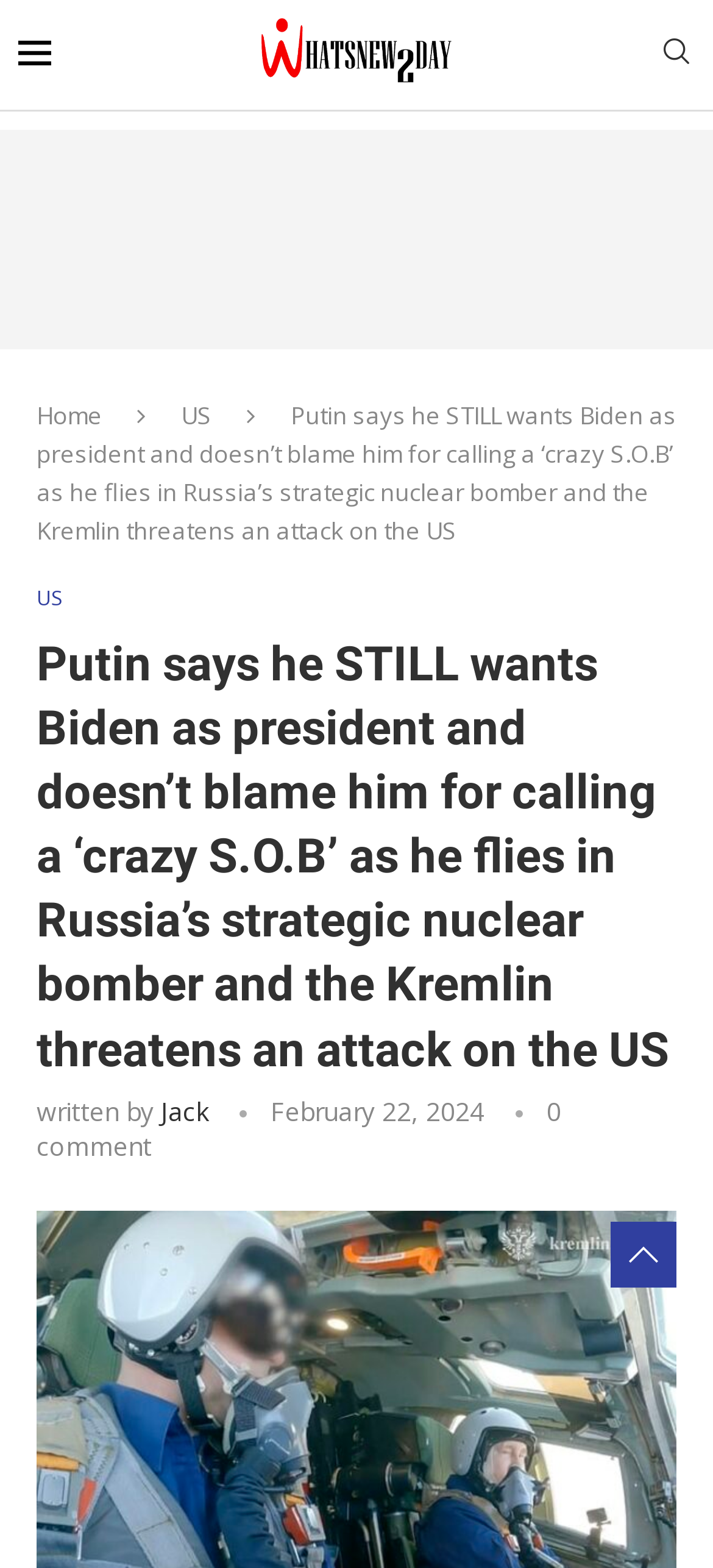Produce an extensive caption that describes everything on the webpage.

The webpage appears to be a news article about Russian President Vladimir Putin's comments on Joe Biden. At the top left of the page, there is a small image, and next to it, a link to "WhatsNew2Day" with an accompanying icon. On the top right, there is a search link. 

Below the top section, there are navigation links to "Home" and "US" on the left, and a headline that spans almost the entire width of the page, stating "Putin says he STILL wants Biden as president and doesn’t blame him for calling a ‘crazy S.O.B’ as he flies in Russia’s strategic nuclear bomber and the Kremlin threatens an attack on the US". 

Underneath the headline, there is a subheading with the same text, followed by the author's name, "Jack", and the publication date, "February 22, 2024". Below this, there is a link to the article's content, which describes Putin's actions and the Kremlin's threats. At the bottom of this section, there is a note indicating that there are "0 comments" on the article.